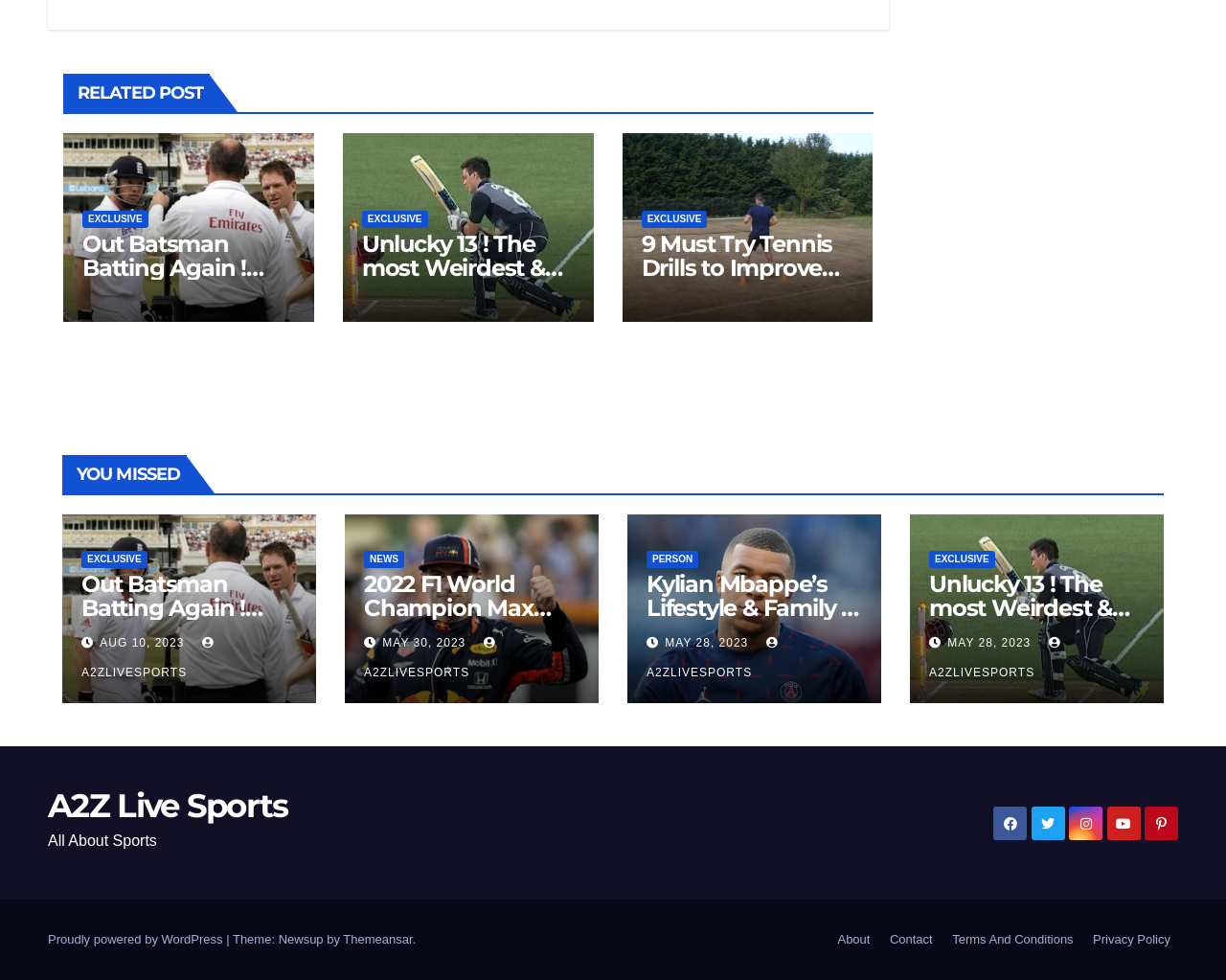What are the main categories of content on this website?
Based on the visual information, provide a detailed and comprehensive answer.

The links 'NEWS', 'PERSON', and 'EXCLUSIVE' on the webpage suggest that these are the main categories of content on this website. These categories are likely used to organize and present different types of sports-related content.